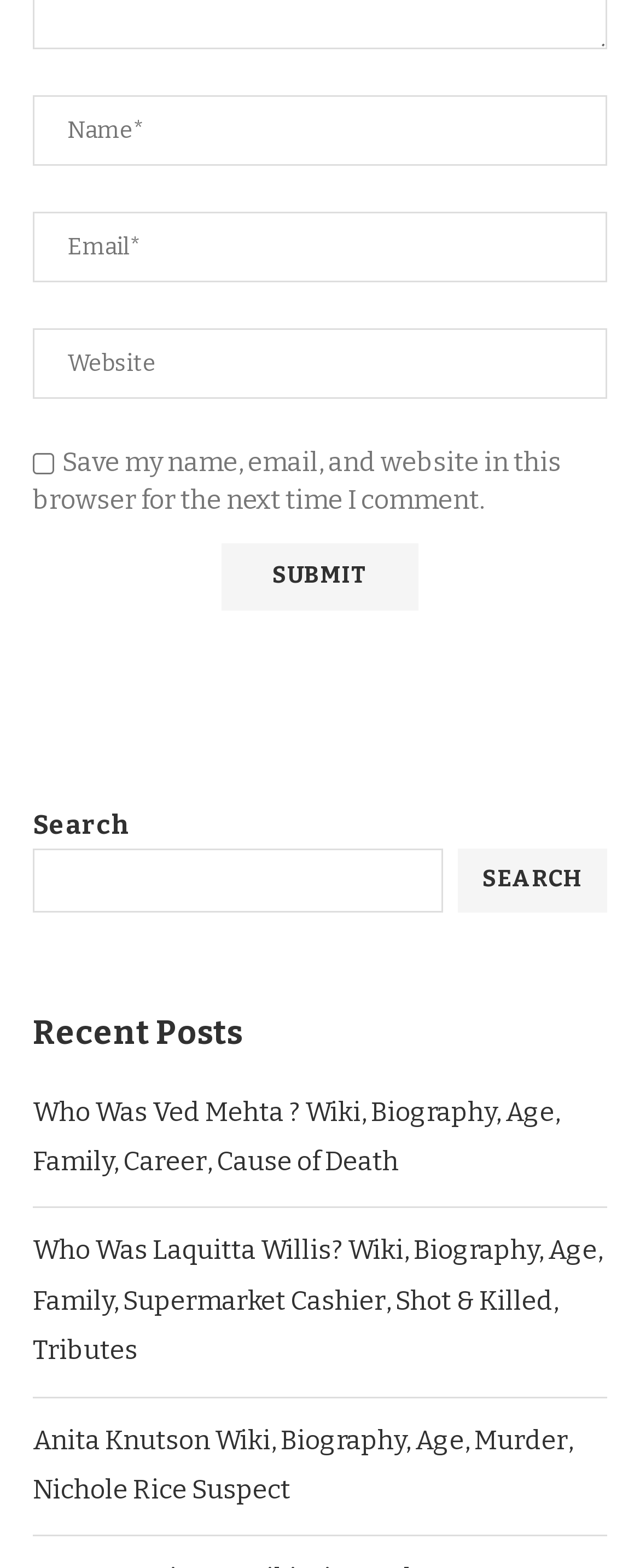How many recent posts are displayed?
Use the image to give a comprehensive and detailed response to the question.

Below the 'Recent Posts' heading, there are three links to different posts, which suggests that the webpage is displaying three recent posts.